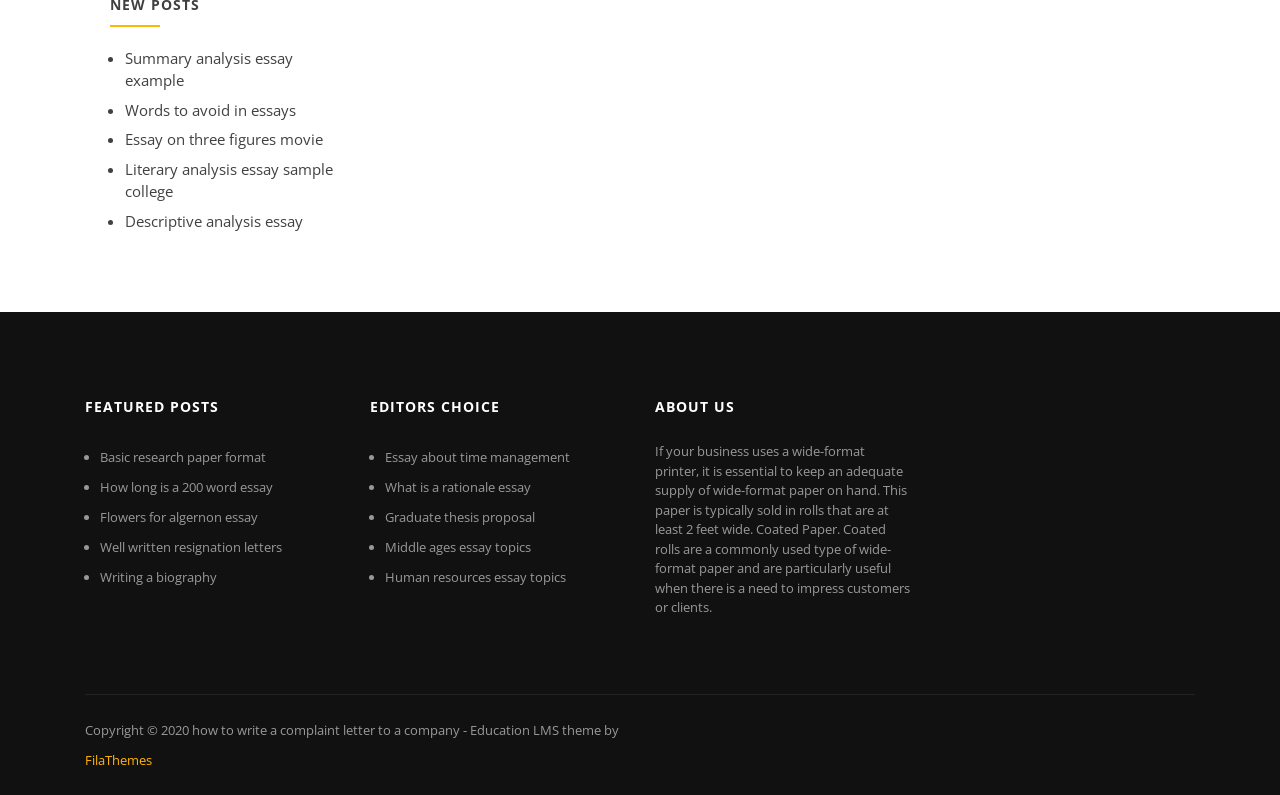What is the copyright year mentioned at the bottom of the page?
Refer to the image and respond with a one-word or short-phrase answer.

2020